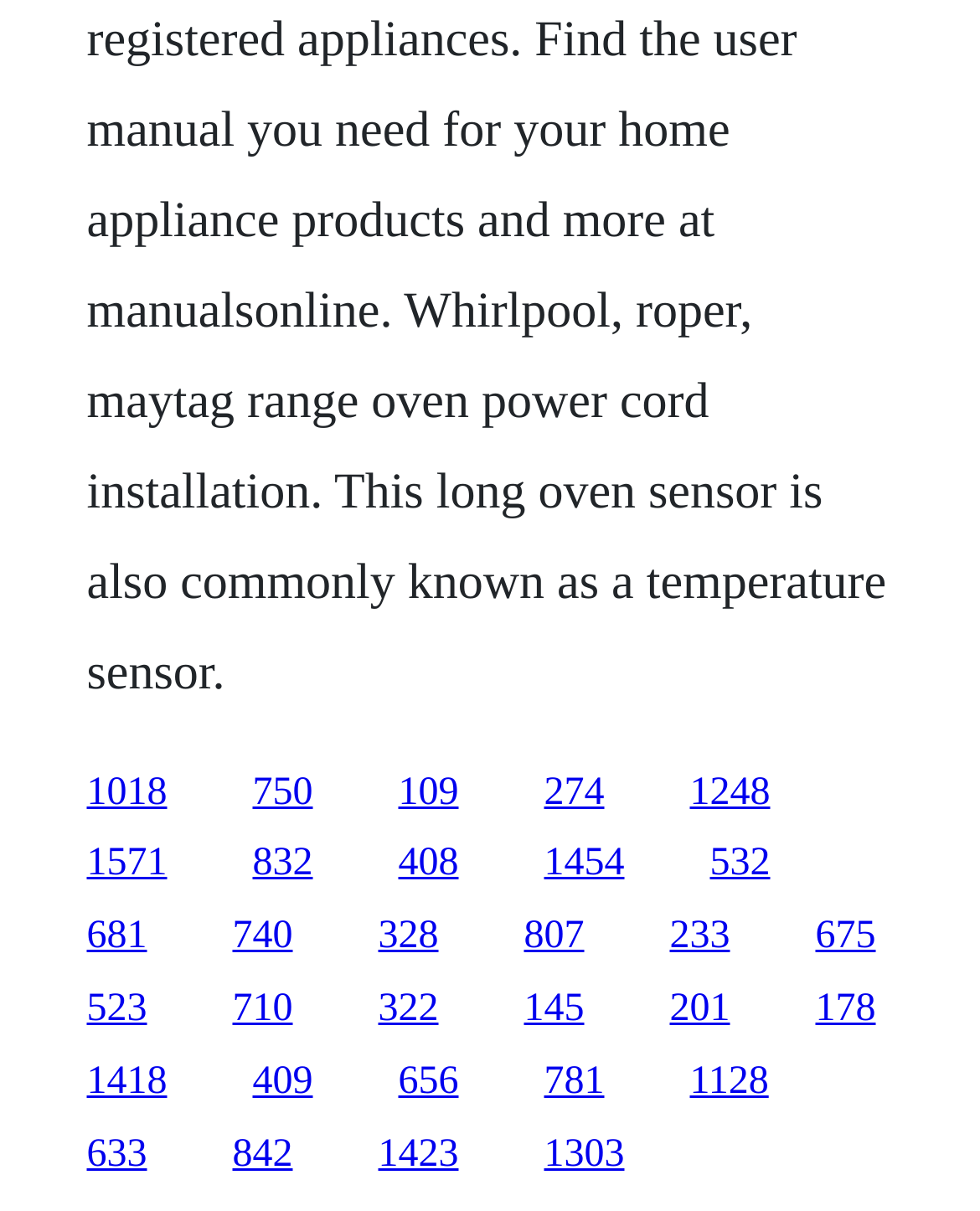Please analyze the image and provide a thorough answer to the question:
How many links have a width greater than 0.1?

I calculated the width of each link by subtracting the x1 value from the x2 value and found that 15 links have a width greater than 0.1.